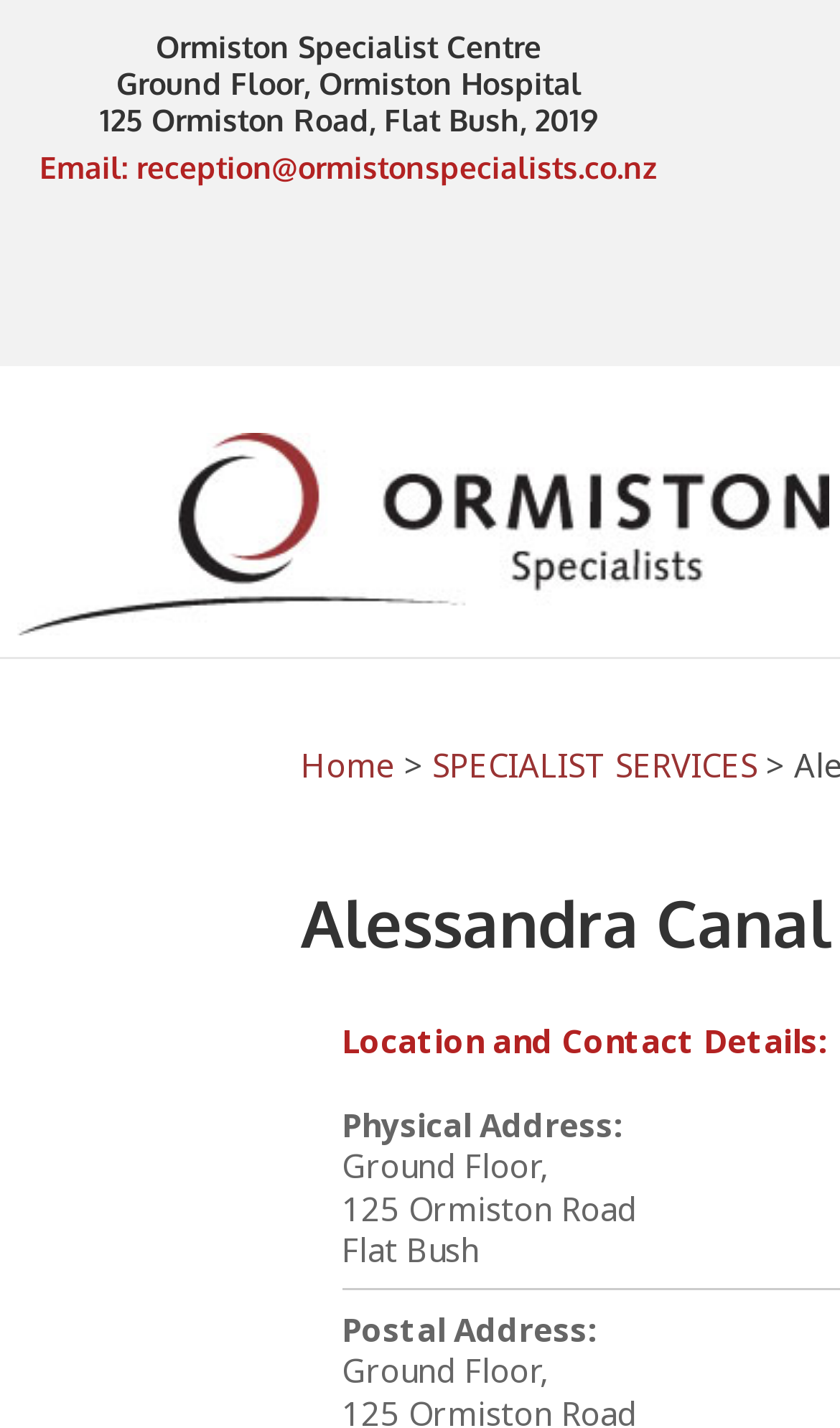Use a single word or phrase to answer the question: What is the name of the hospital associated with the specialist centre?

Ormiston Hospital